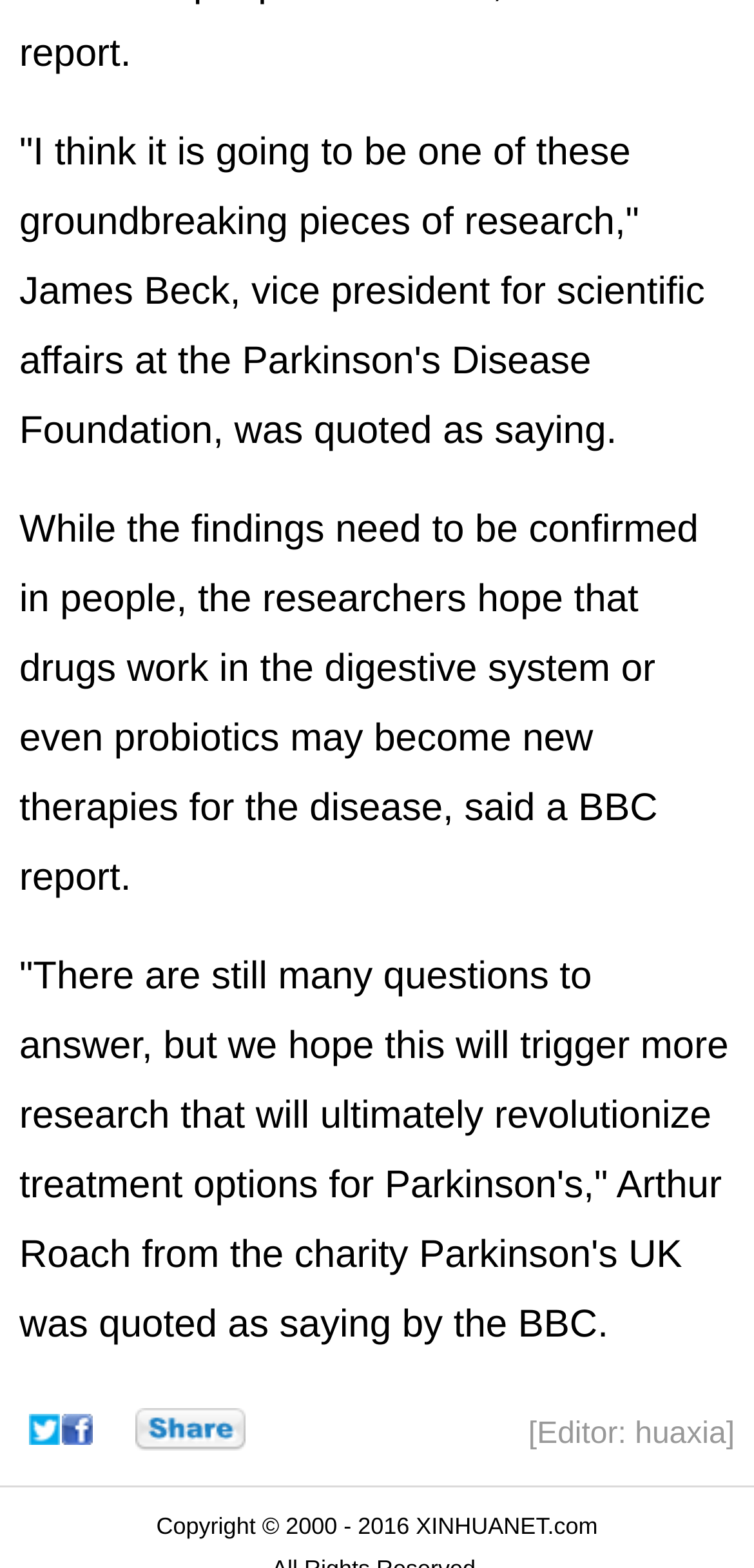Use a single word or phrase to answer this question: 
Who is quoted as saying that the findings need to be confirmed in people?

BBC report